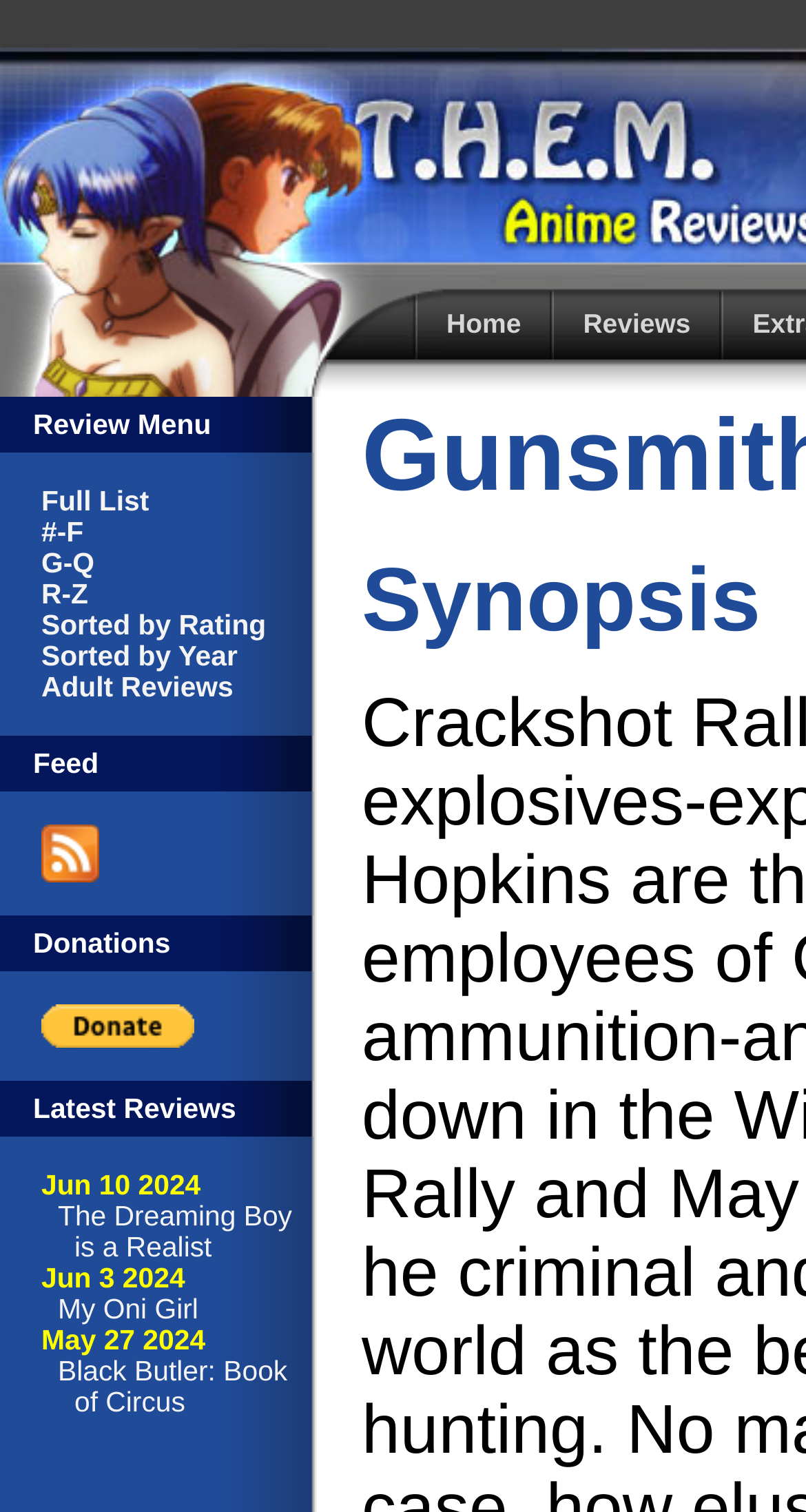Please mark the bounding box coordinates of the area that should be clicked to carry out the instruction: "view reviews".

[0.688, 0.19, 0.893, 0.238]